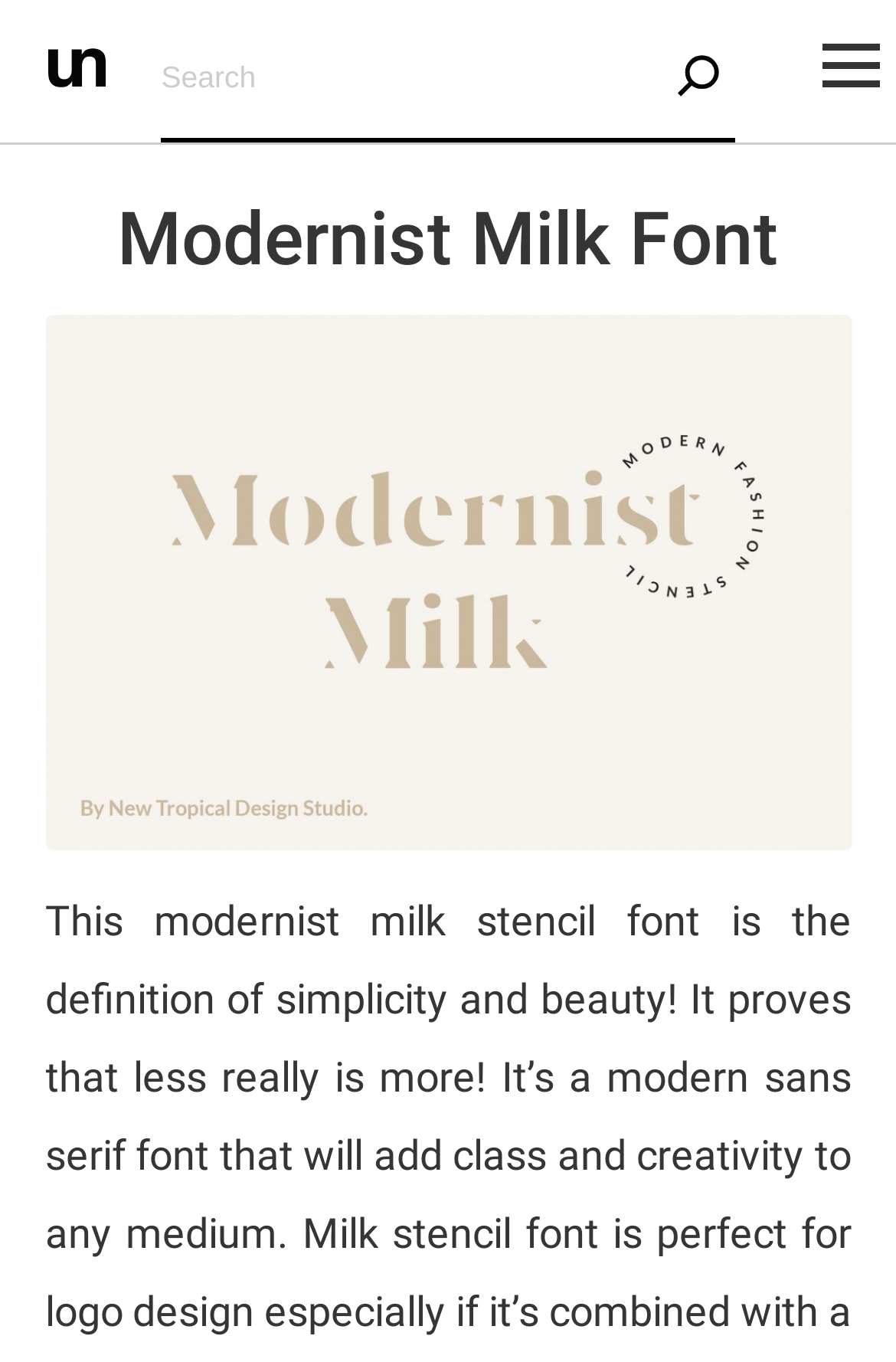From the given element description: "District of Oregon", find the bounding box for the UI element. Provide the coordinates as four float numbers between 0 and 1, in the order [left, top, right, bottom].

None